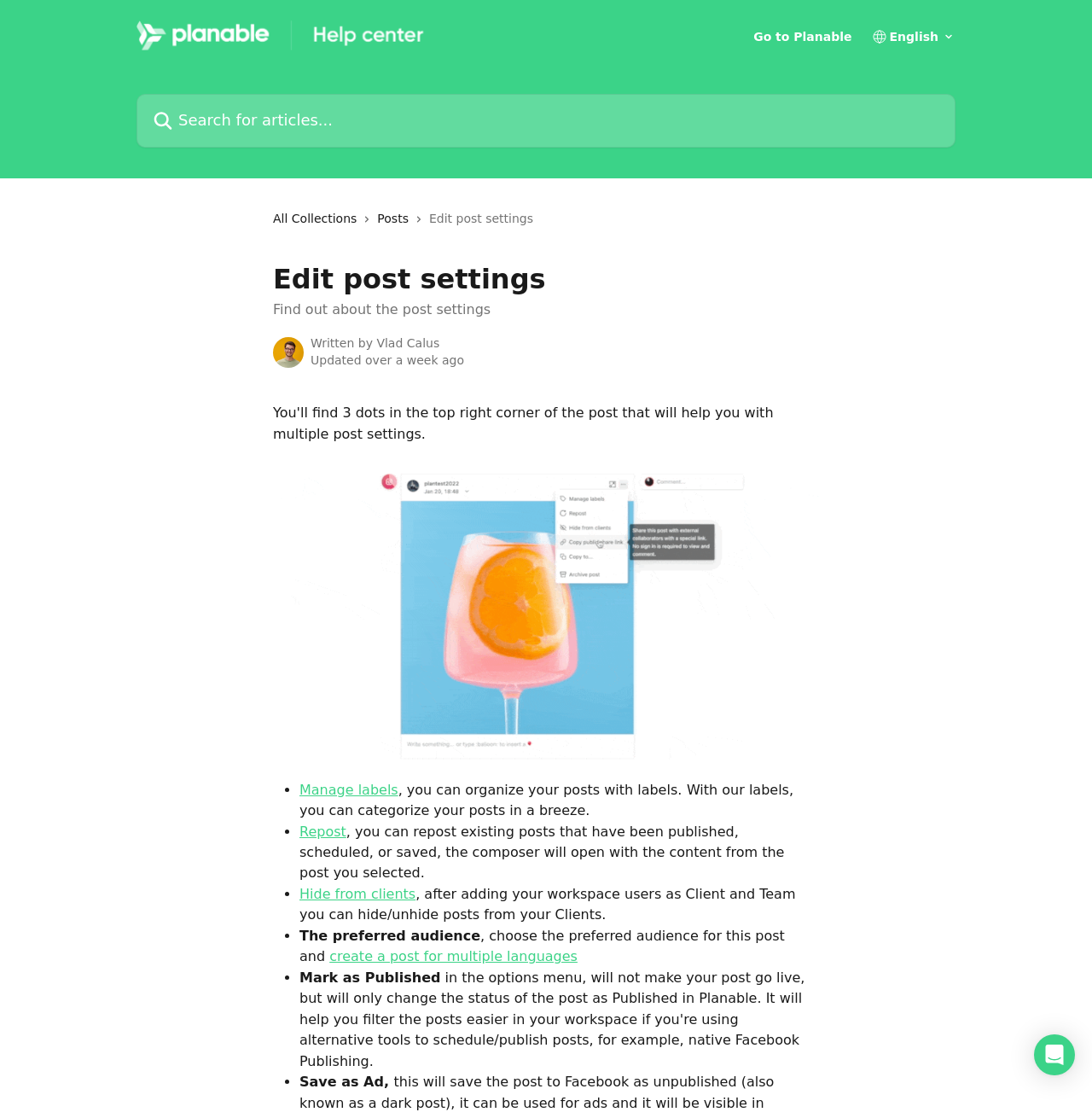Please locate the bounding box coordinates for the element that should be clicked to achieve the following instruction: "Open Intercom Messenger". Ensure the coordinates are given as four float numbers between 0 and 1, i.e., [left, top, right, bottom].

[0.947, 0.925, 0.984, 0.962]